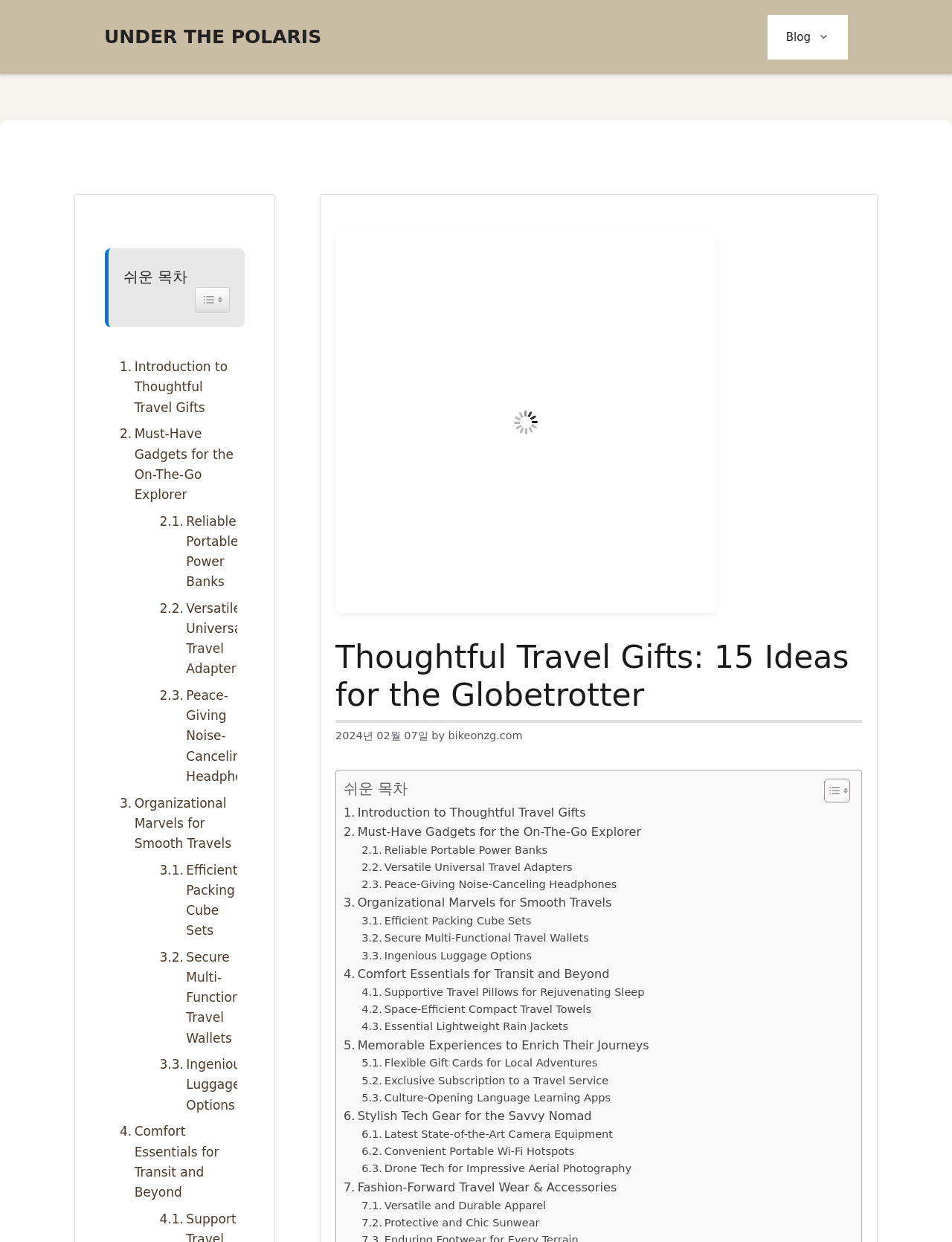Specify the bounding box coordinates for the region that must be clicked to perform the given instruction: "Toggle the table of content".

[0.854, 0.626, 0.889, 0.647]